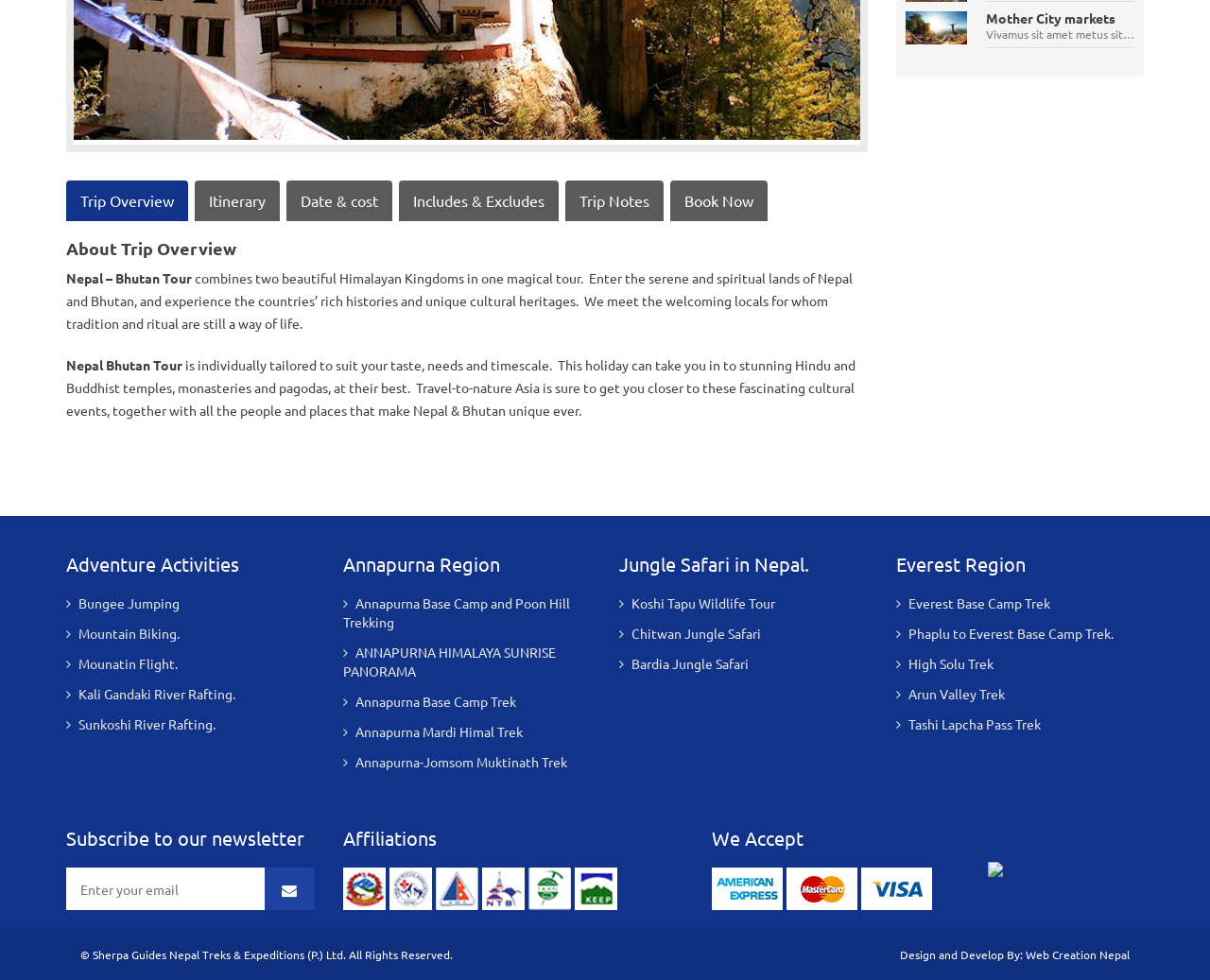Can you show the bounding box coordinates of the region to click on to complete the task described in the instruction: "Click on 'Book Now'"?

[0.554, 0.184, 0.634, 0.225]